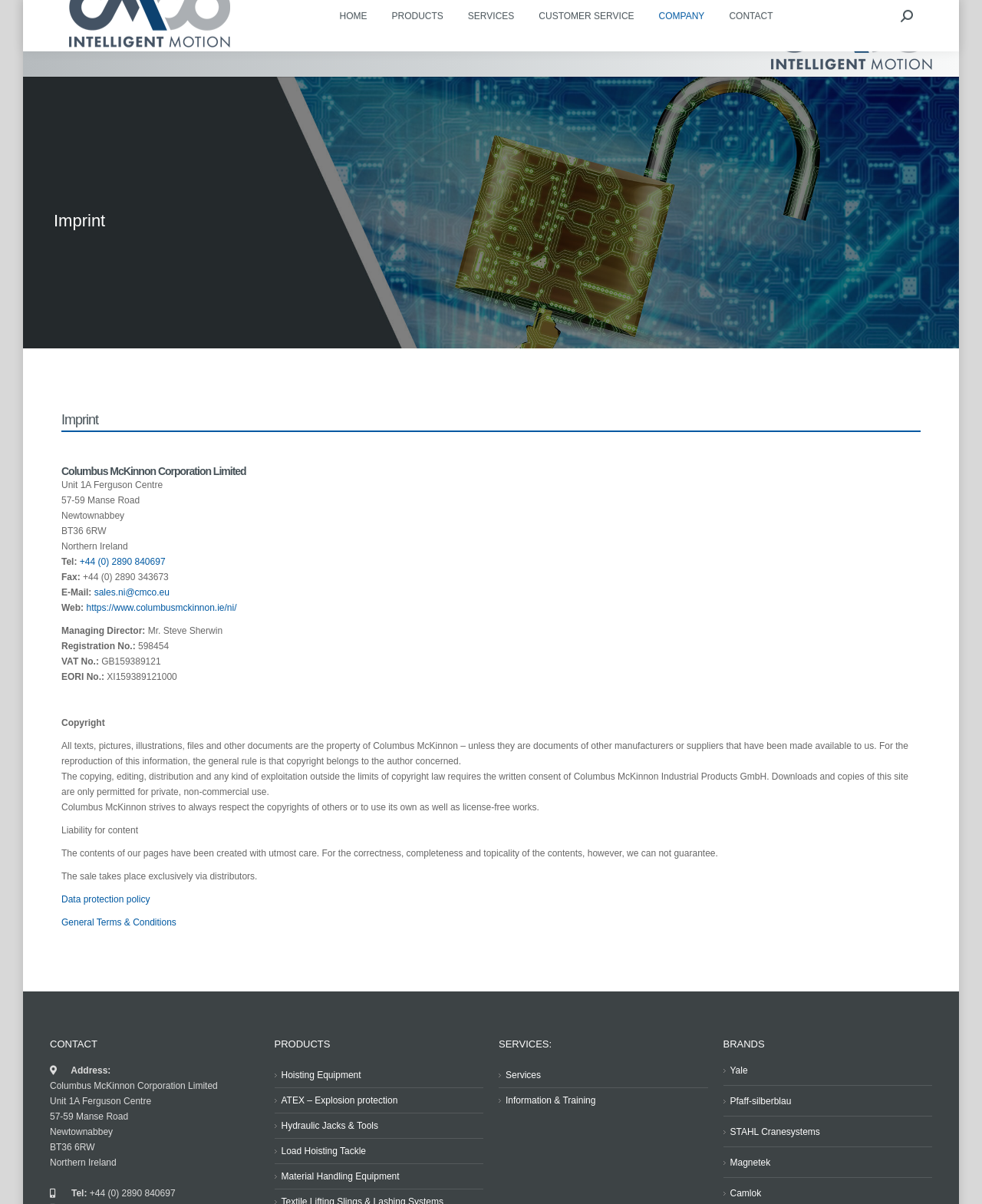Find and provide the bounding box coordinates for the UI element described here: "sales.ni@cmco.eu". The coordinates should be given as four float numbers between 0 and 1: [left, top, right, bottom].

[0.096, 0.488, 0.173, 0.496]